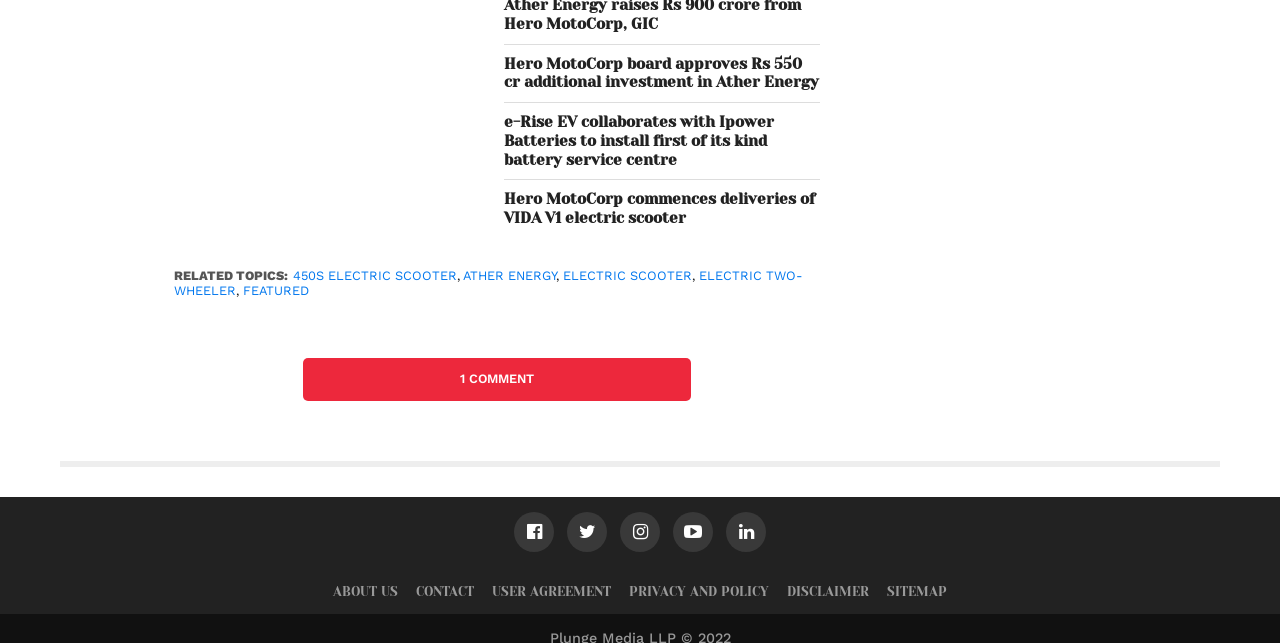Using the provided description Ather Energy, find the bounding box coordinates for the UI element. Provide the coordinates in (top-left x, top-left y, bottom-right x, bottom-right y) format, ensuring all values are between 0 and 1.

[0.362, 0.416, 0.434, 0.439]